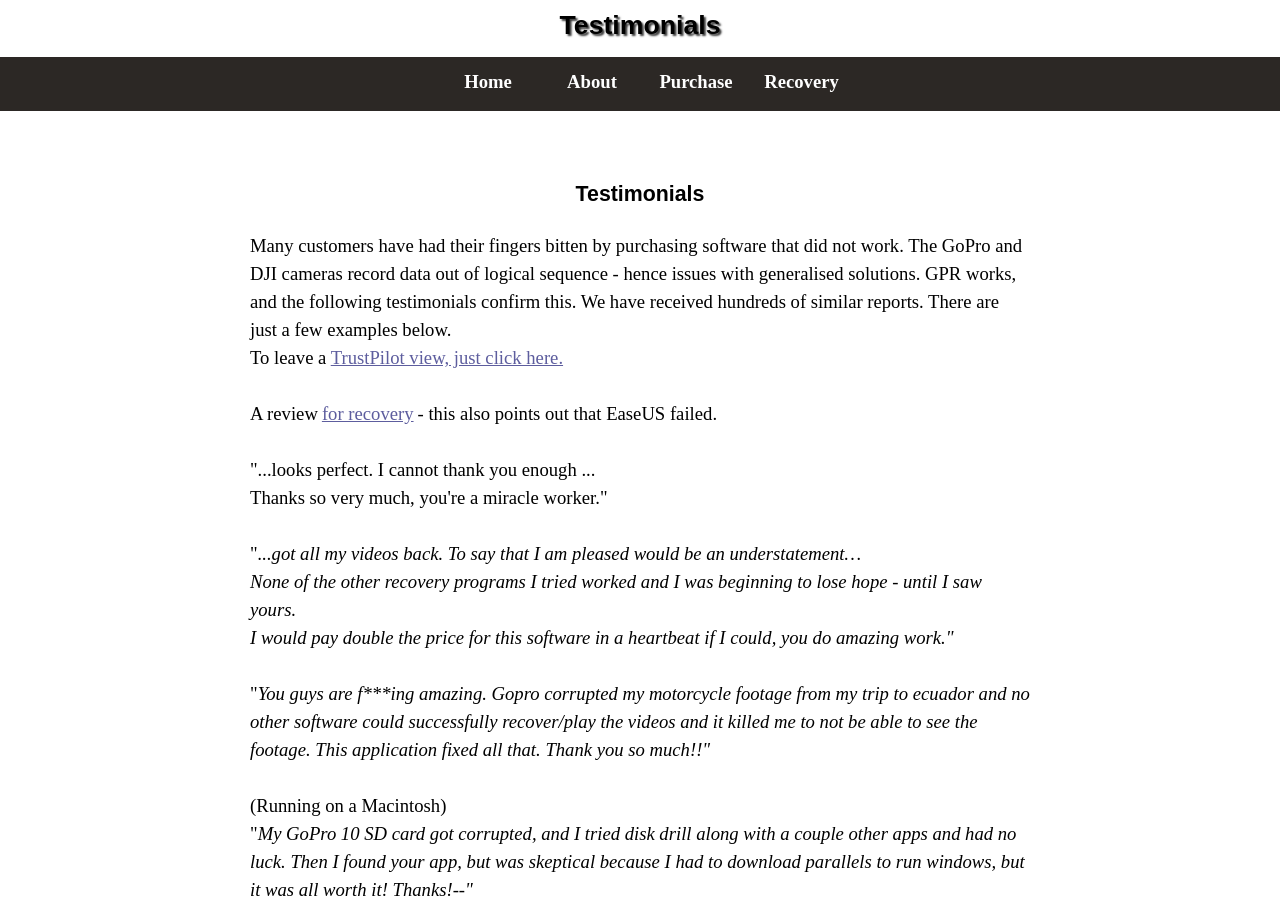What is the purpose of GPR software?
Answer the question with a detailed and thorough explanation.

Based on the webpage, GPR is a program written specifically to recover deleted videos from GoPro, DJI, and other video cameras. This is evident from the testimonials section, where customers have shared their experiences of successfully recovering deleted videos using GPR software.